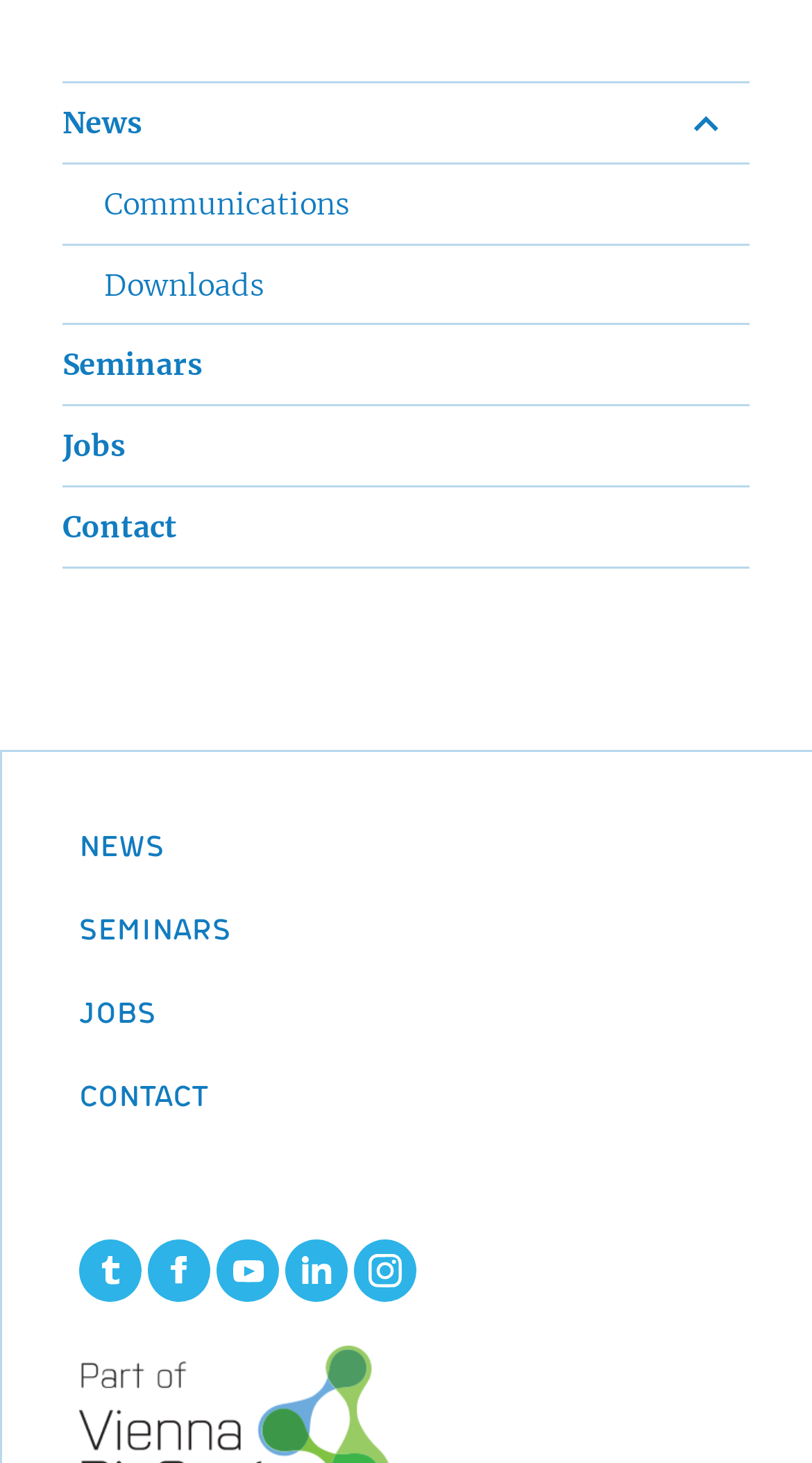What is the name of the organization?
Please use the image to provide an in-depth answer to the question.

At the bottom of the webpage, I found a link with the OCR text 'Vienna BioCenter', which is likely the name of the organization or institution that this website belongs to.